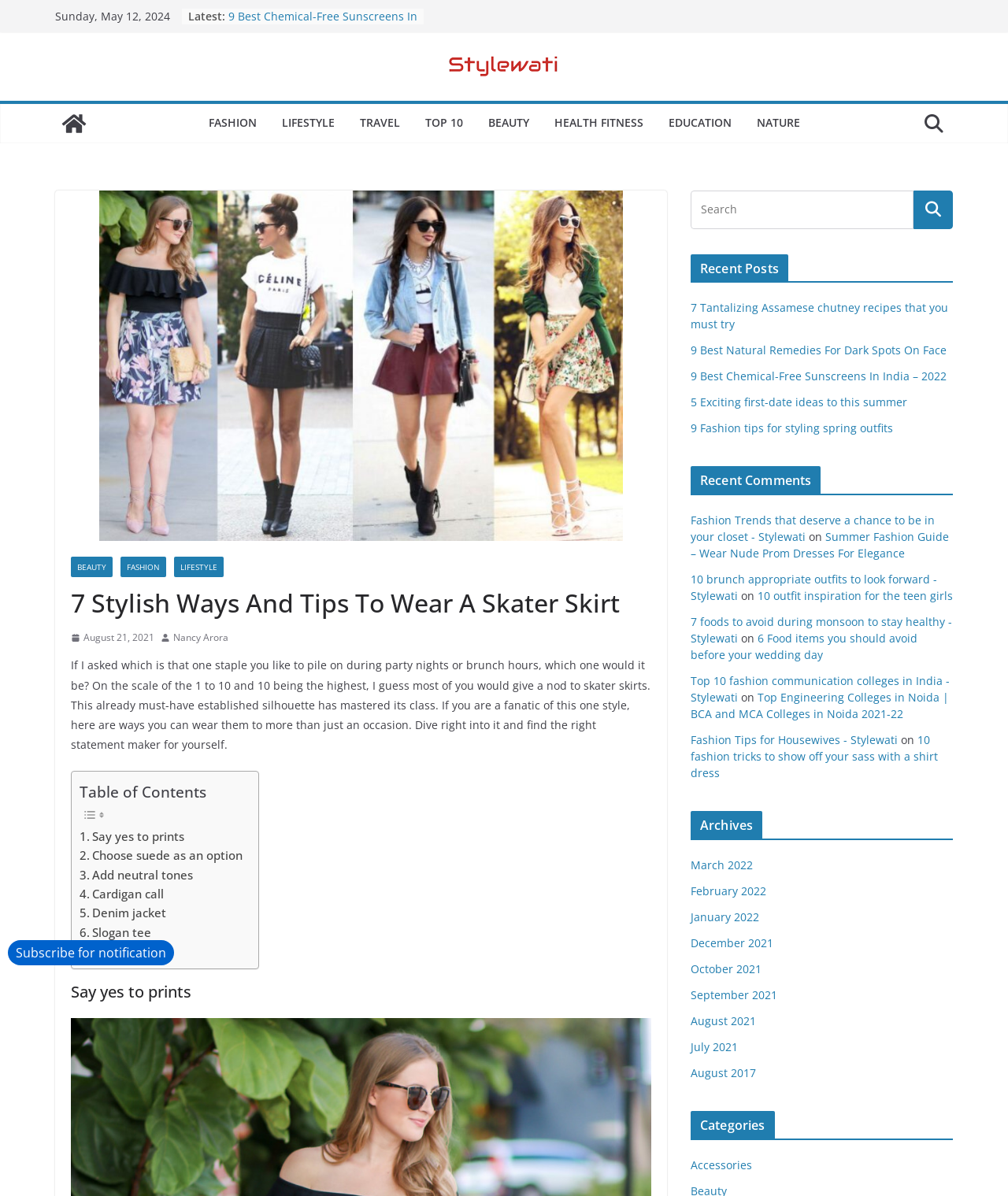Observe the image and answer the following question in detail: What is the date of the latest post?

I found the date of the latest post by looking at the top of the webpage, where it says 'Sunday, May 12, 2024' in a static text element.